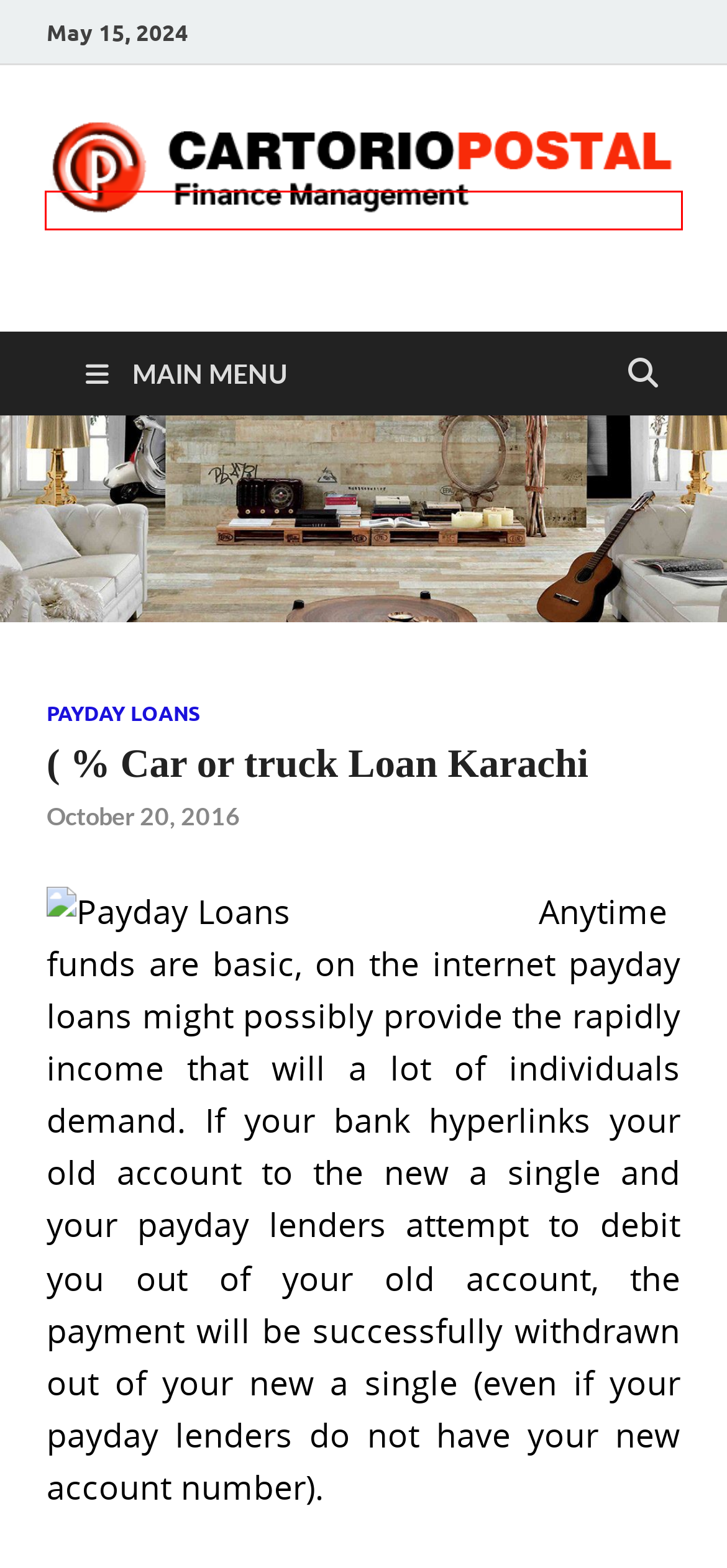Given a webpage screenshot with a red bounding box around a particular element, identify the best description of the new webpage that will appear after clicking on the element inside the red bounding box. Here are the candidates:
A. Auto Loan Interest Rates | CP-Finance
B. Cheapest Lease | CP-Finance
C. Understanding Employers’ Pension Contributions | CP-Finance
D. Payday Loans | CP-Finance
E. Business News | CP-Finance
F. Social Security | CP-Finance
G. How To Use Zero-Based Budgeting To Save More Money | CP-Finance
H. CP-Finance

H